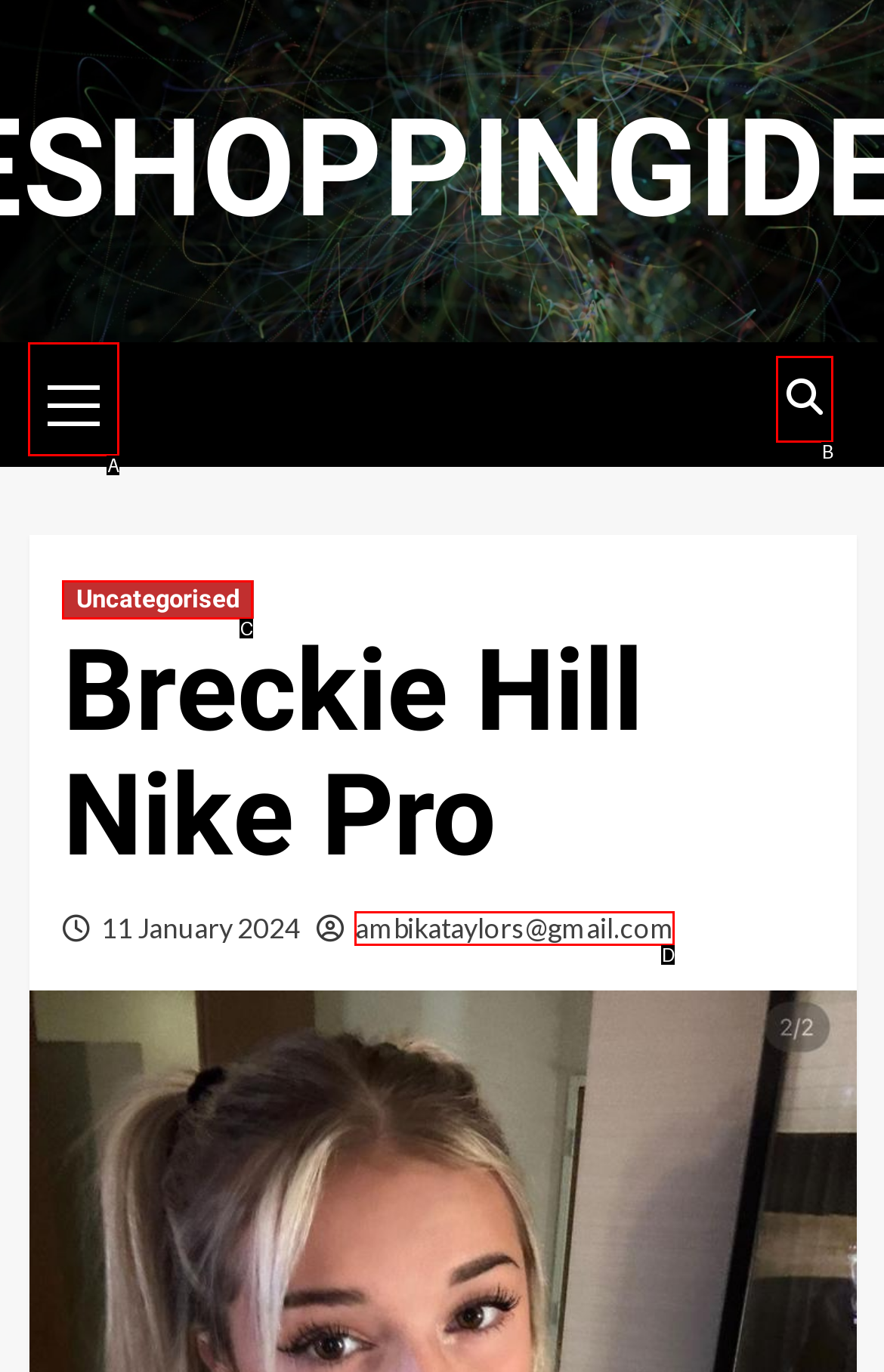Looking at the description: Primary Menu, identify which option is the best match and respond directly with the letter of that option.

A